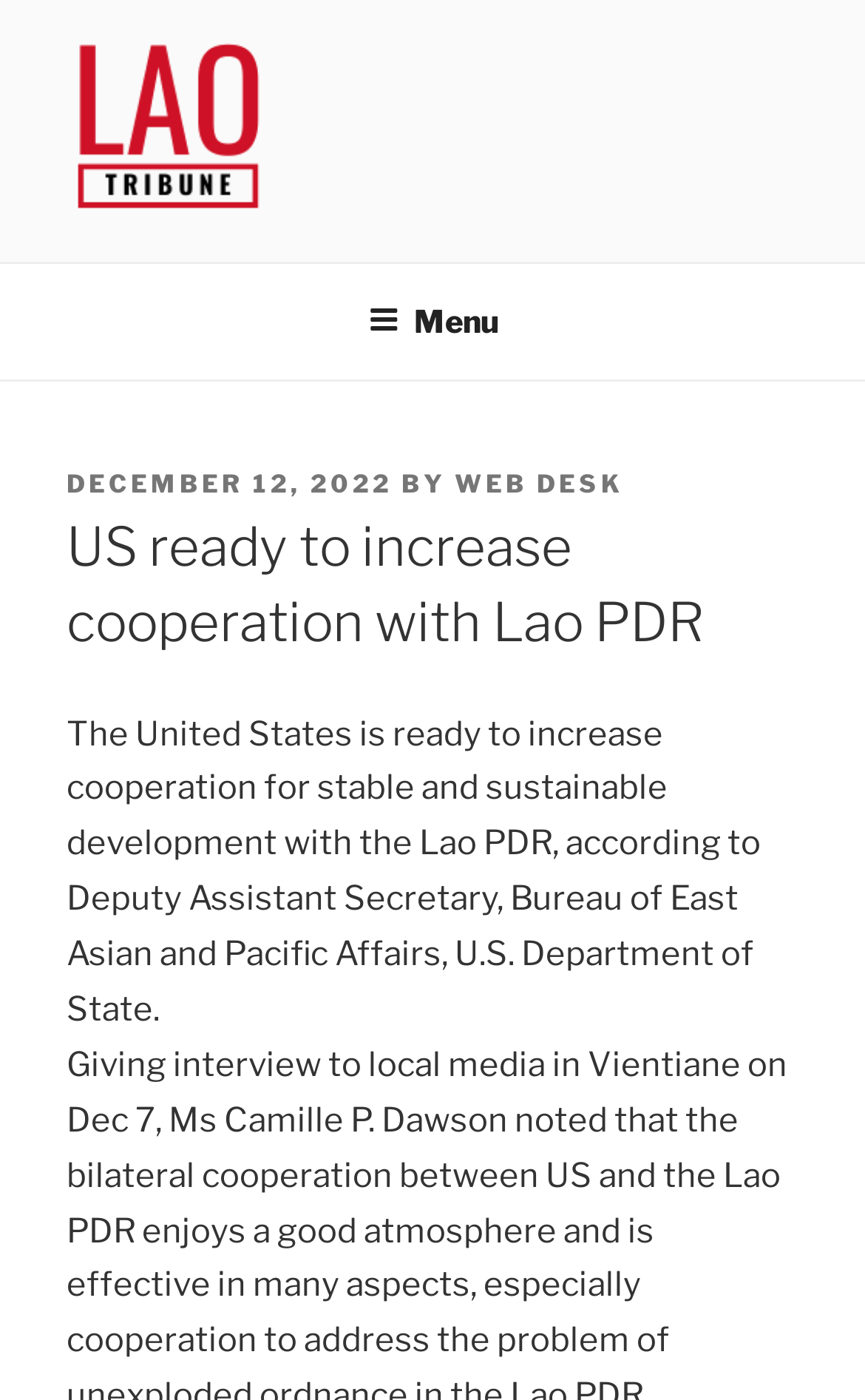For the following element description, predict the bounding box coordinates in the format (top-left x, top-left y, bottom-right x, bottom-right y). All values should be floating point numbers between 0 and 1. Description: web desk

[0.526, 0.335, 0.721, 0.357]